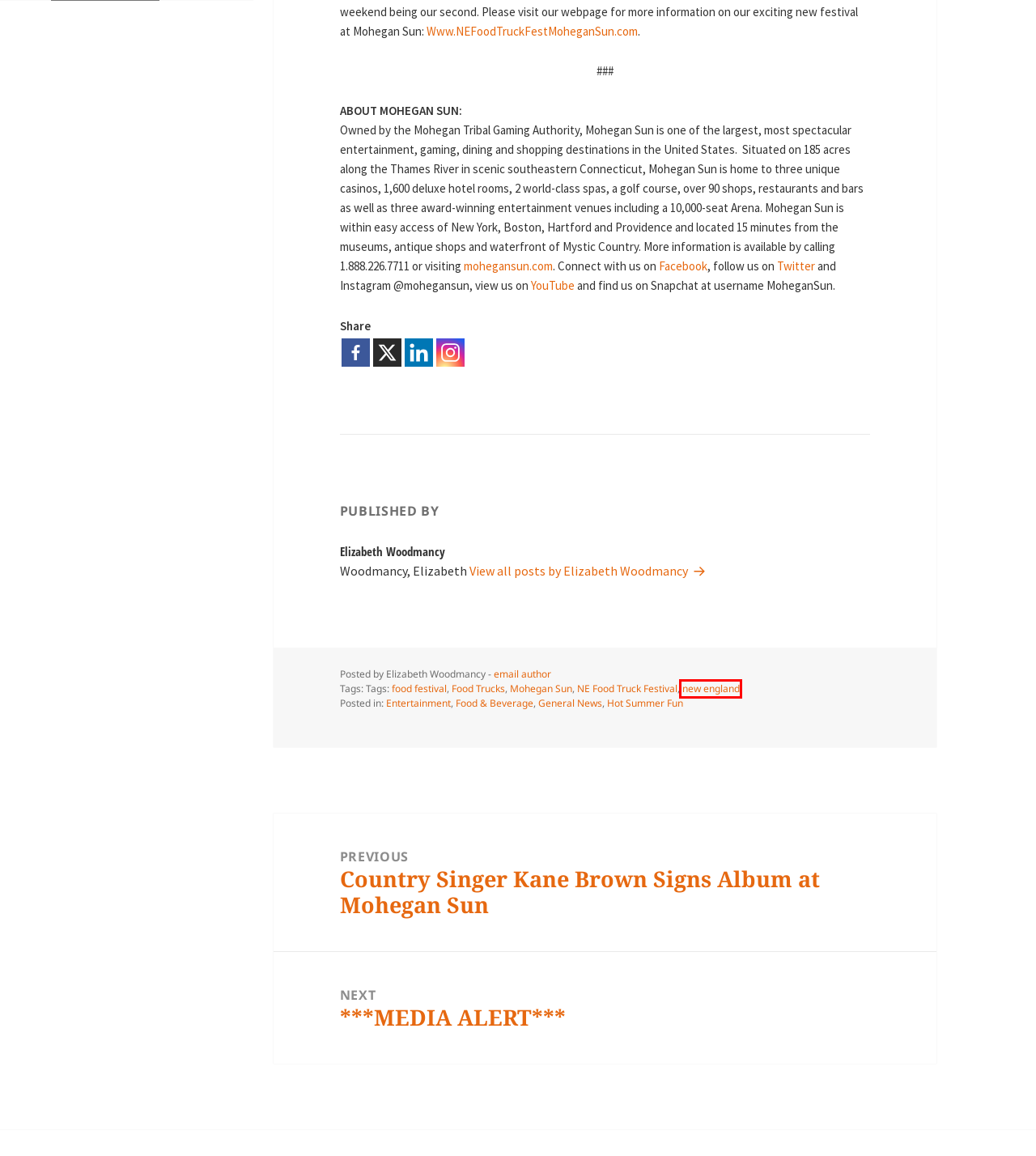Look at the screenshot of a webpage where a red rectangle bounding box is present. Choose the webpage description that best describes the new webpage after clicking the element inside the red bounding box. Here are the candidates:
A. Country Singer Kane Brown Signs Album at Mohegan Sun – Mohegan Sun Newsroom
B. Elizabeth Woodmancy – Mohegan Sun Newsroom
C. new england – Mohegan Sun Newsroom
D. Mohegan Sun – Mohegan Sun Newsroom
E. Food & Beverage – Mohegan Sun Newsroom
F. Casino & Resort in CT | Mohegan Sun
G. food festival – Mohegan Sun Newsroom
H. Entertainment – Mohegan Sun Newsroom

C